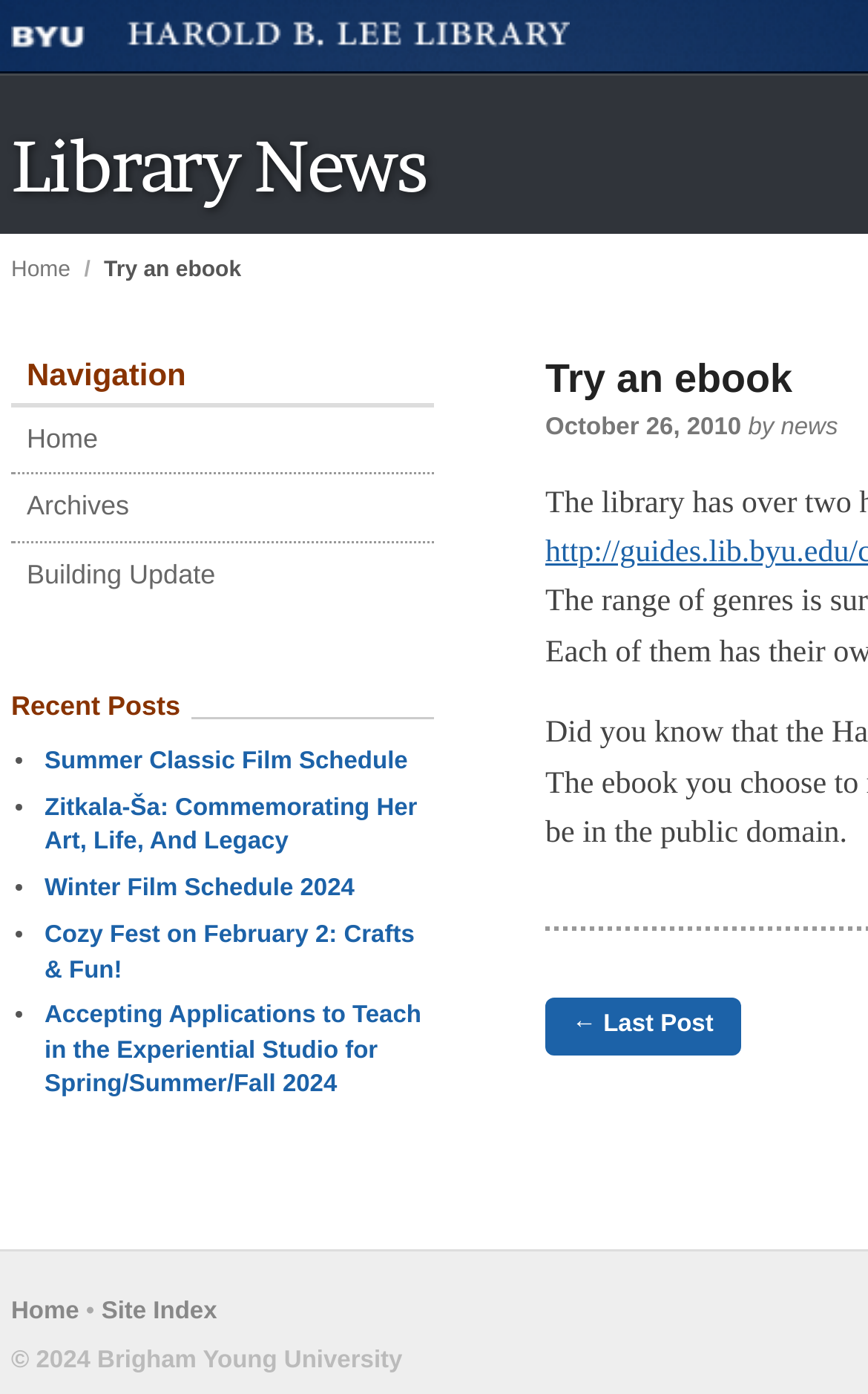Please predict the bounding box coordinates (top-left x, top-left y, bottom-right x, bottom-right y) for the UI element in the screenshot that fits the description: Summer Classic Film Schedule

[0.051, 0.537, 0.47, 0.556]